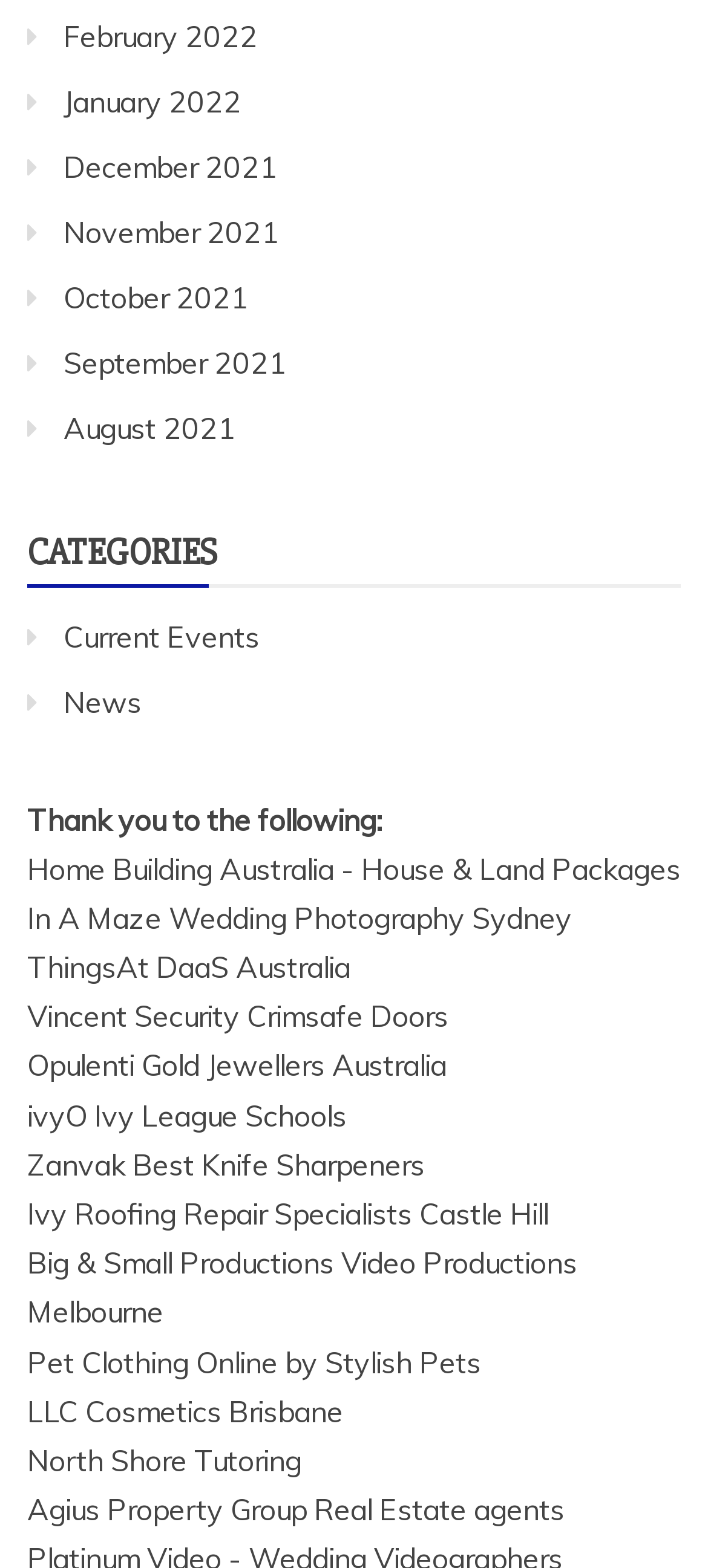Please identify the bounding box coordinates of the element's region that should be clicked to execute the following instruction: "Browse EmbroideryArts Catalog". The bounding box coordinates must be four float numbers between 0 and 1, i.e., [left, top, right, bottom].

None